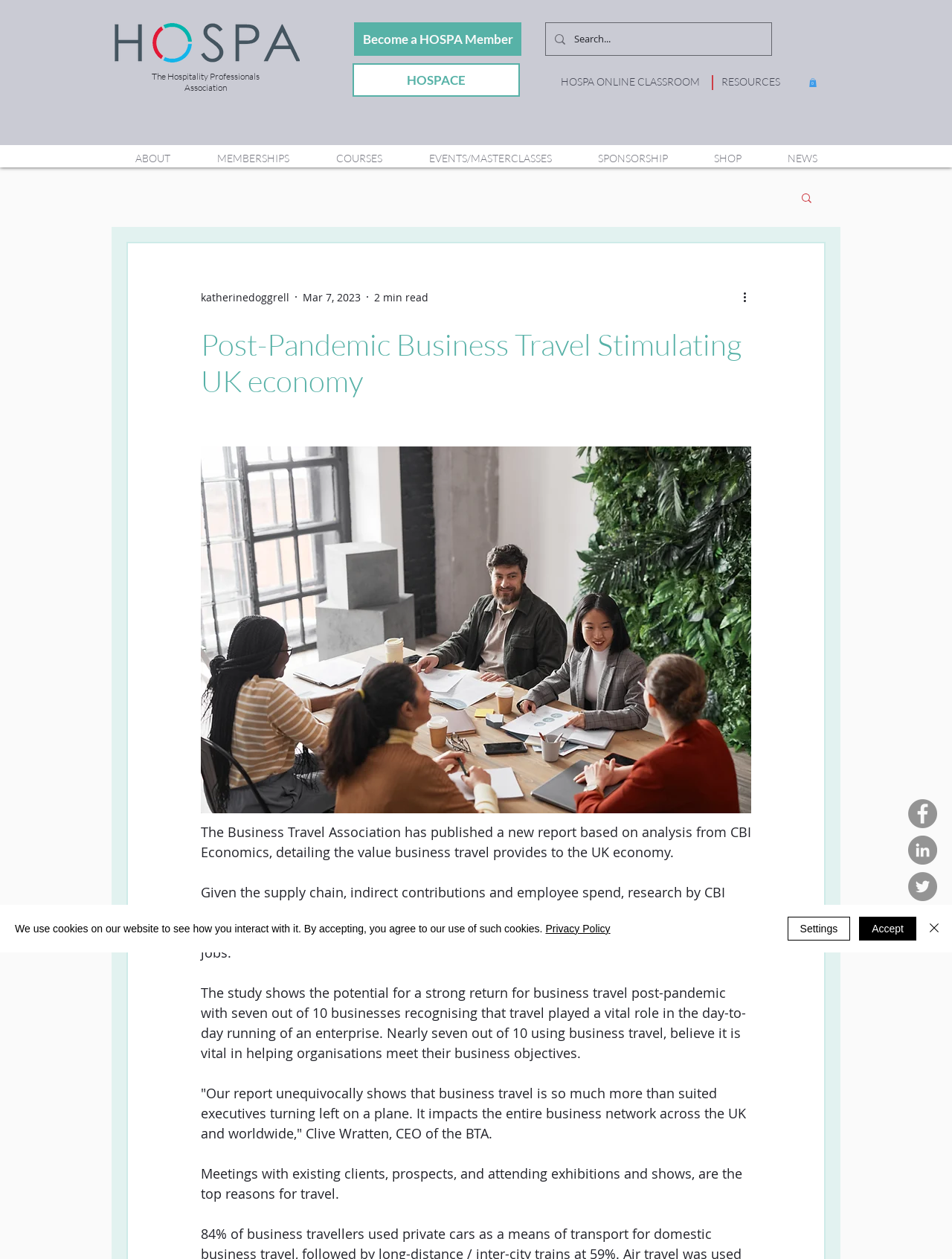Please indicate the bounding box coordinates for the clickable area to complete the following task: "Search for something". The coordinates should be specified as four float numbers between 0 and 1, i.e., [left, top, right, bottom].

[0.573, 0.018, 0.811, 0.044]